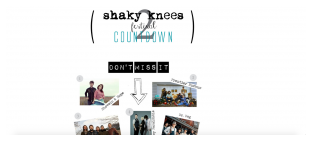Break down the image and describe each part extensively.

The image features a vibrant graphic organizer promoting the Shaky Knees Music Festival, highlighted by a stylish countdown theme. At the top, the words "shaky knees" are artistically presented, accompanied by a contrasting turquoise "COUNTDOWN," effectively catching the viewer's attention. Below, the bold phrase "DON'T MISS IT" emphasizes the urgency and excitement surrounding the festival.

The layout includes several engaging photographs, each surrounded by a distinct circle, showcasing people enjoying previous events or performances. This visual arrangement creates a sense of connection and community among festival attendees, encouraging new visitors to join the experience. Overall, the graphic blends artistic design with informative content, serving as an enticing invitation to the upcoming festival in Atlanta.